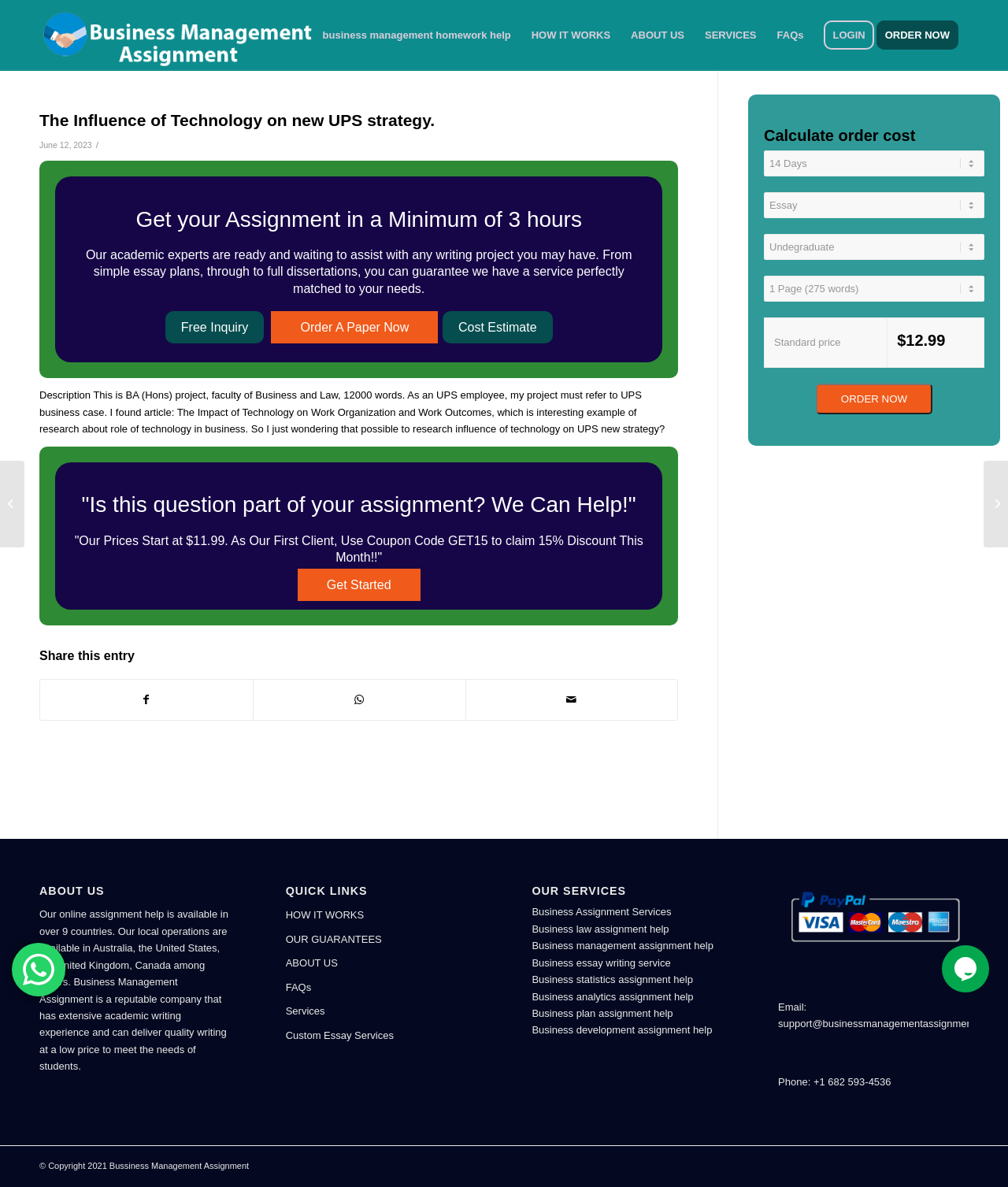Respond concisely with one word or phrase to the following query:
What is the minimum time to get an assignment?

3 hours